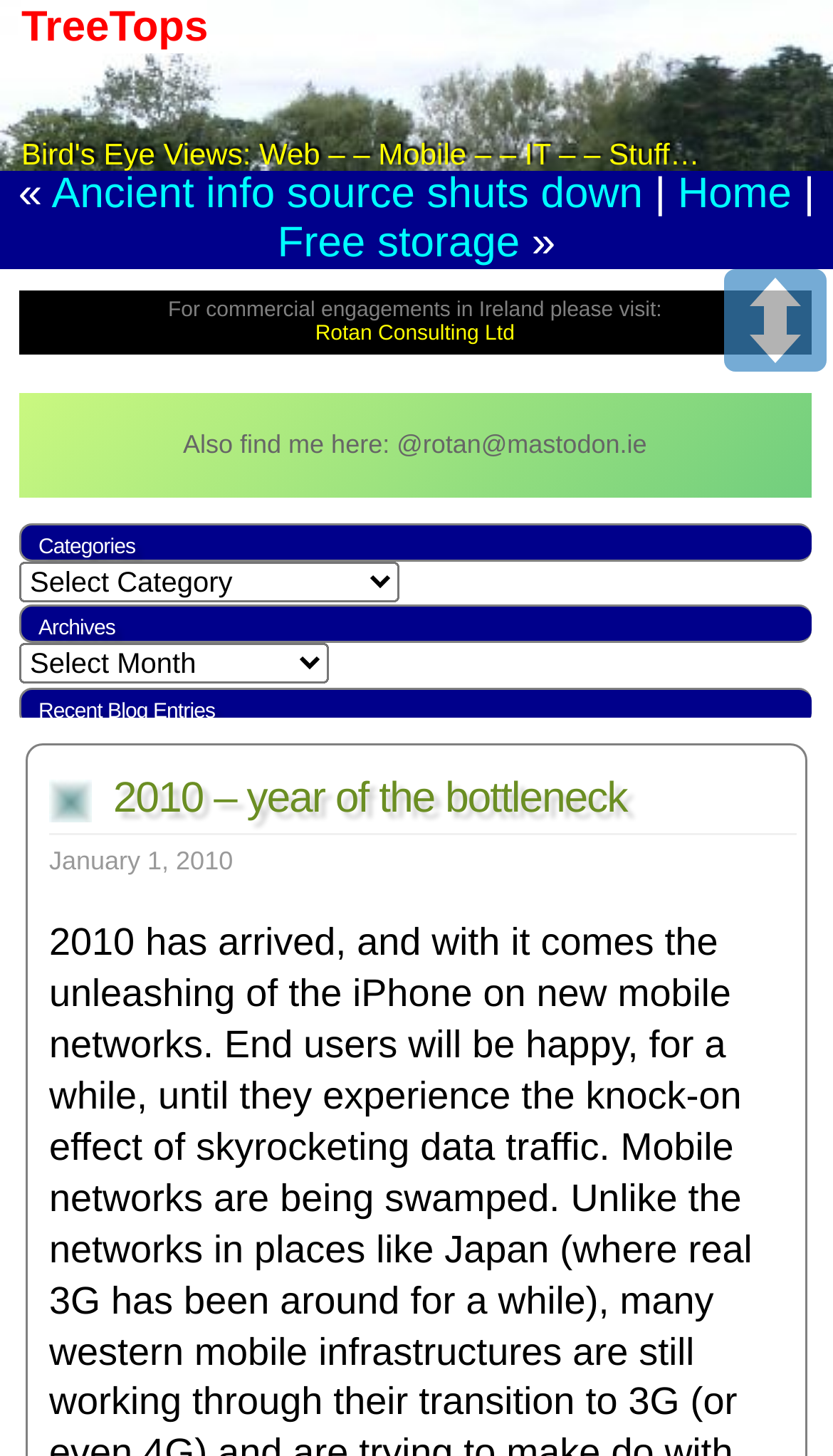What is the title of the first blog entry?
Look at the image and provide a detailed response to the question.

The webpage has a section labeled 'Recent Blog Entries' and the first link in this section is titled 'Free beer is not OK'.